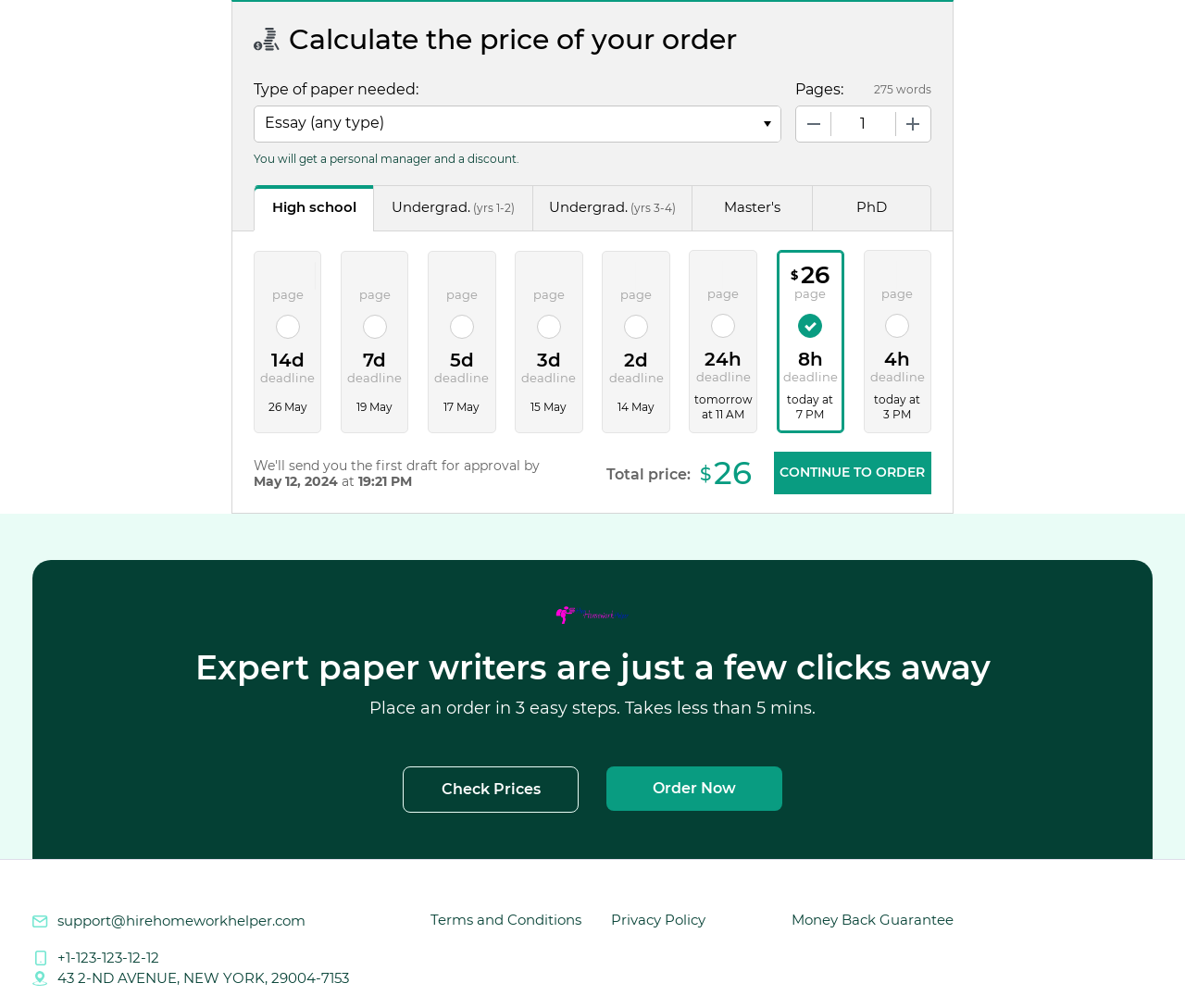How many days are available for the deadline?
Based on the visual details in the image, please answer the question thoroughly.

There are 8 options available for the deadline, which are 14 days, 7 days, 5 days, 3 days, 2 days, 24 hours, 8 hours, and 4 hours, as indicated by the generic elements with the corresponding text.